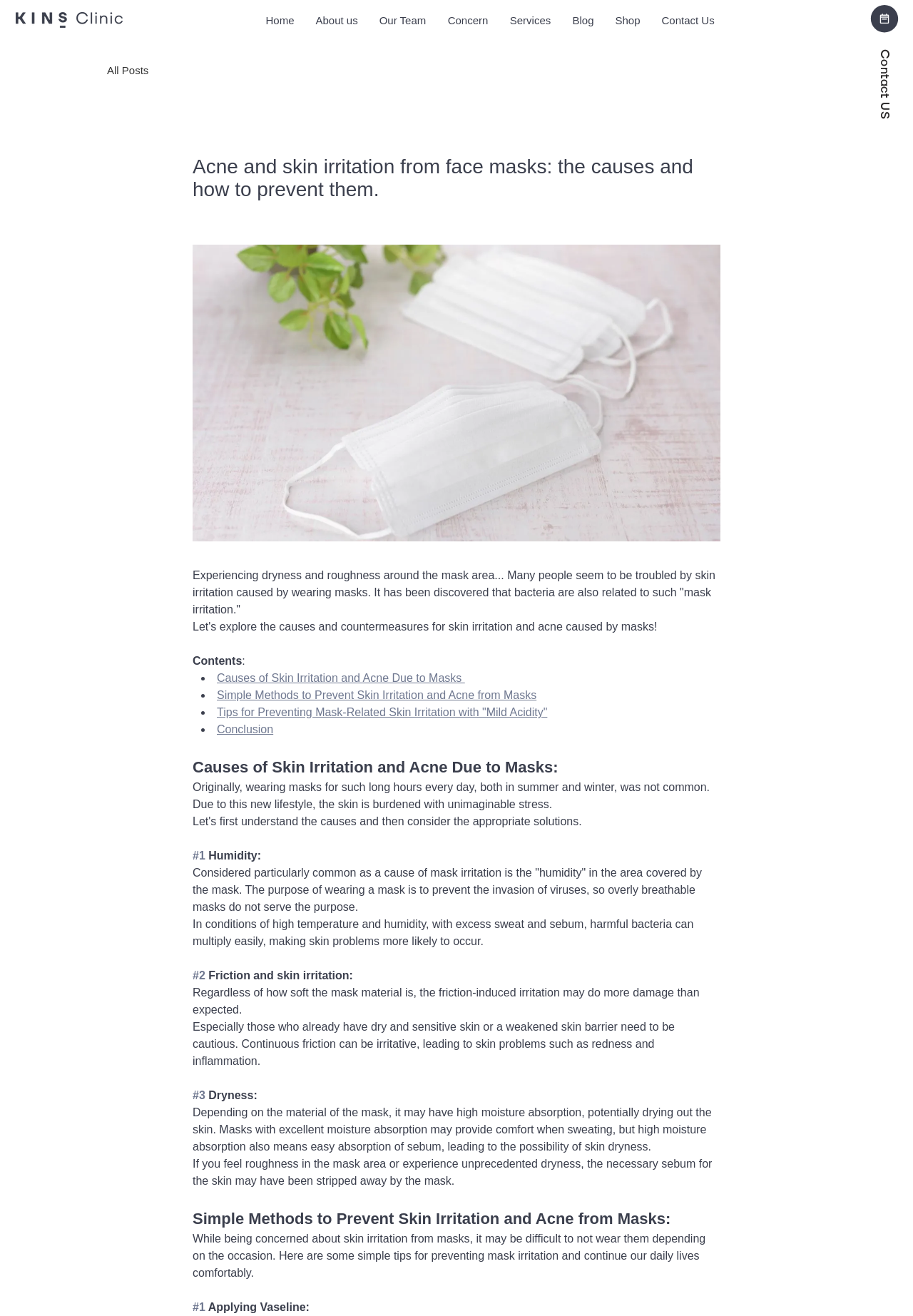Please determine the bounding box coordinates for the element that should be clicked to follow these instructions: "Click the 'Causes of Skin Irritation and Acne Due to Masks' link".

[0.238, 0.511, 0.509, 0.52]